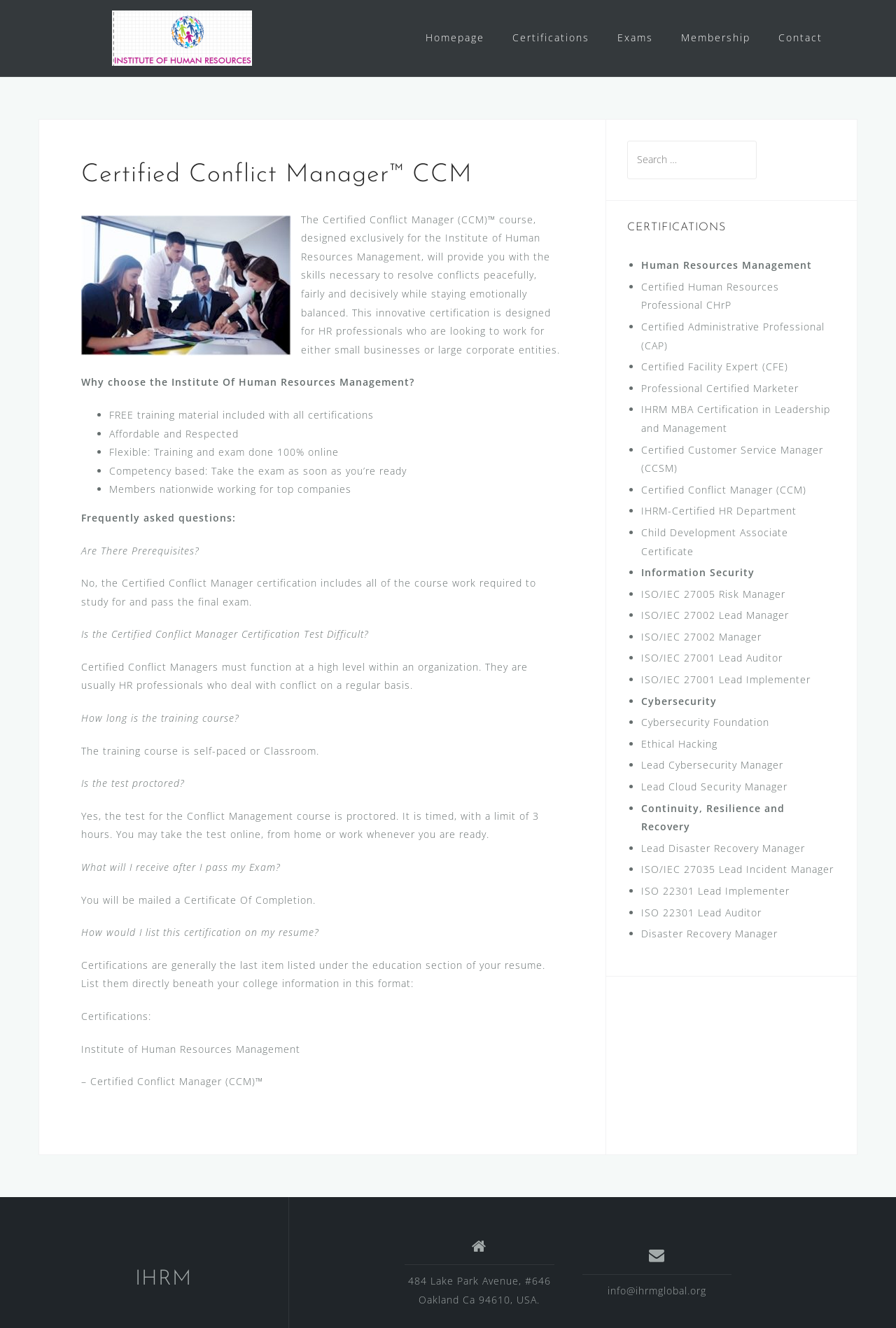Find the bounding box coordinates of the element I should click to carry out the following instruction: "Click on the 'Certified Conflict Manager (CCM)' link".

[0.716, 0.364, 0.9, 0.374]